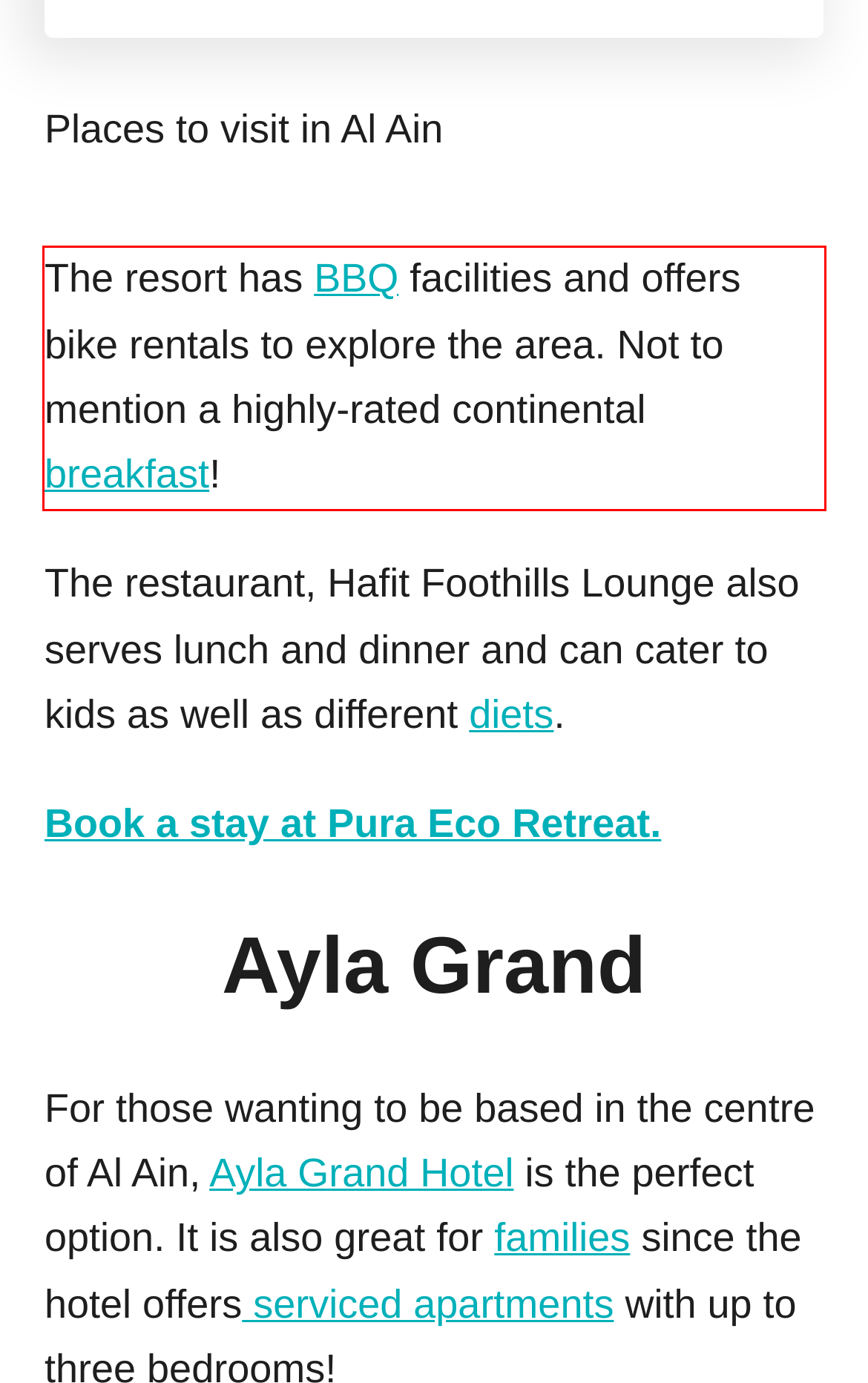Using the provided screenshot, read and generate the text content within the red-bordered area.

The resort has BBQ facilities and offers bike rentals to explore the area. Not to mention a highly-rated continental breakfast!